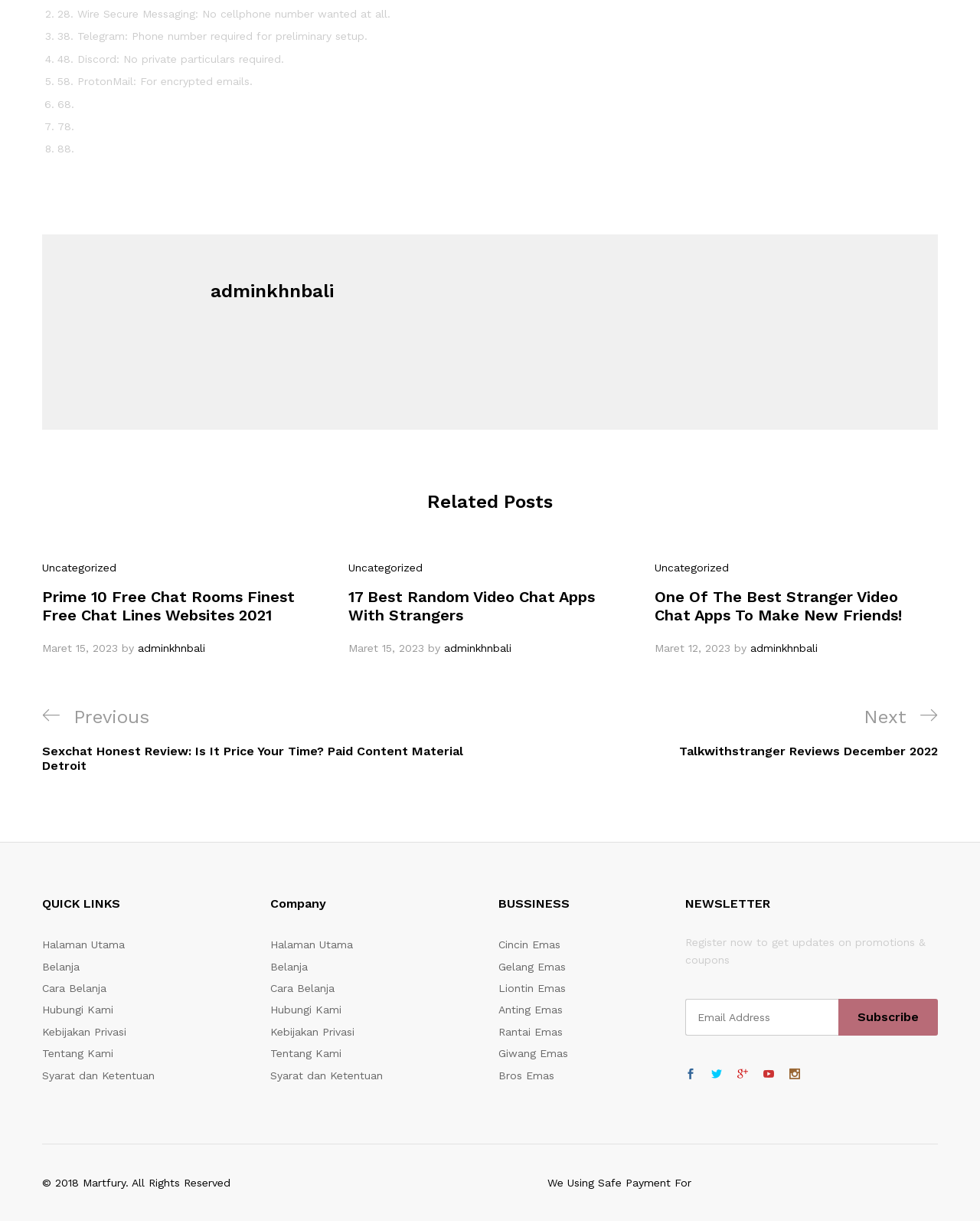Determine the bounding box coordinates of the region I should click to achieve the following instruction: "Select an option from the 'Related Posts' list". Ensure the bounding box coordinates are four float numbers between 0 and 1, i.e., [left, top, right, bottom].

[0.031, 0.458, 0.969, 0.538]